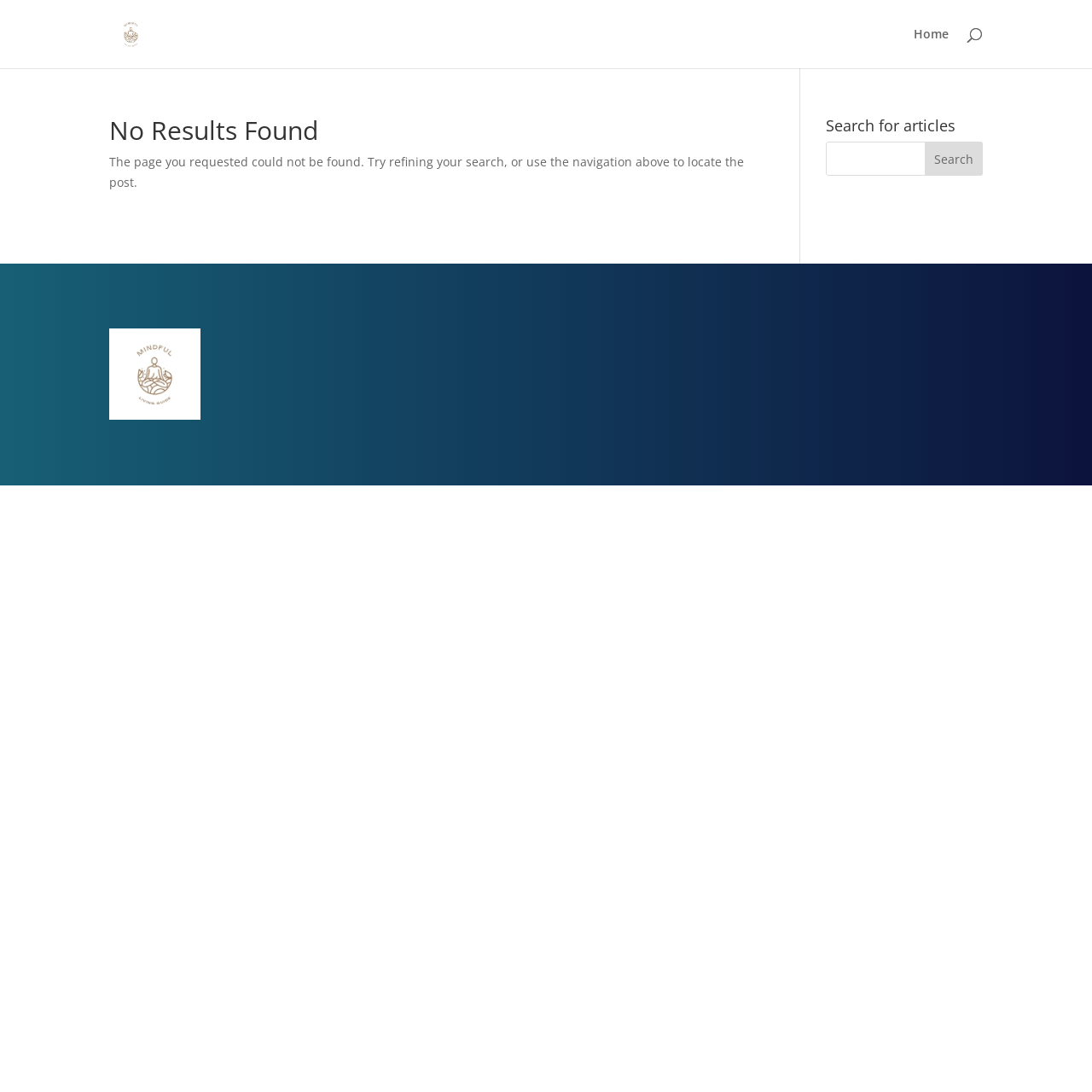Articulate a complete and detailed caption of the webpage elements.

The webpage is a "Page Not Found" page from the Mindful Living Guide website. At the top left, there is a link to the Mindful Living Guide, accompanied by an image with the same name. On the top right, there is a link to the "Home" page. 

Below the top navigation, there is a search bar that spans across most of the page width. 

The main content of the page is an article section, which takes up about two-thirds of the page width. It has a heading "No Results Found" and a paragraph of text that explains the page could not be found and suggests refining the search or using the navigation above to locate the post.

On the right side of the page, there is a section with a heading "Search for articles" and a search box with a "Search" button. 

At the bottom of the page, there is a content information section that spans the full page width, containing an image.